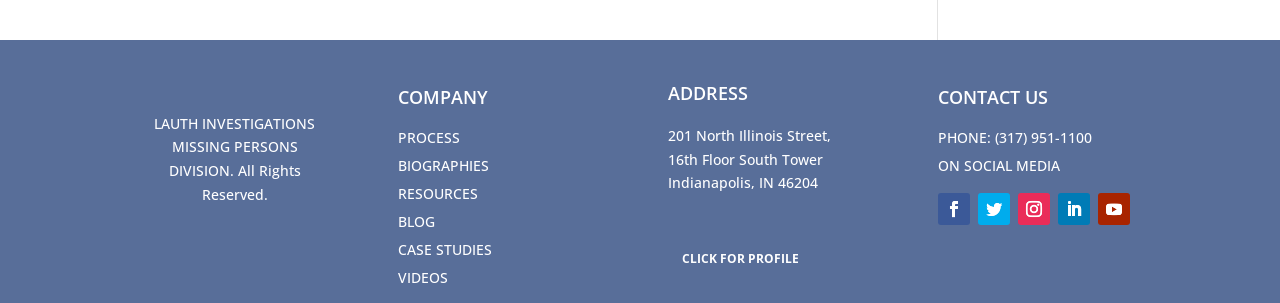Can you find the bounding box coordinates for the element to click on to achieve the instruction: "Like this post"?

None